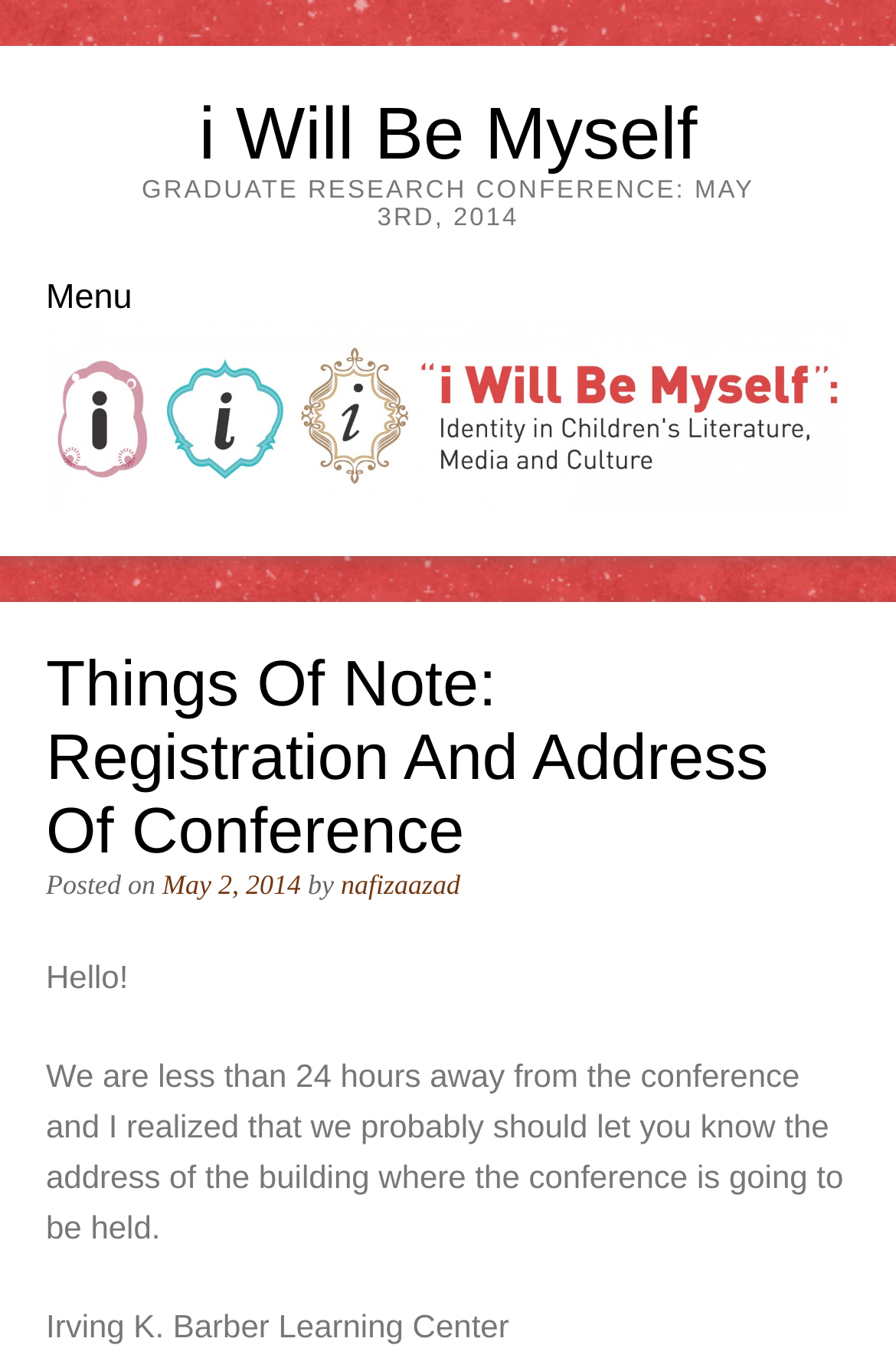Reply to the question below using a single word or brief phrase:
What is the greeting at the beginning of the article?

Hello!